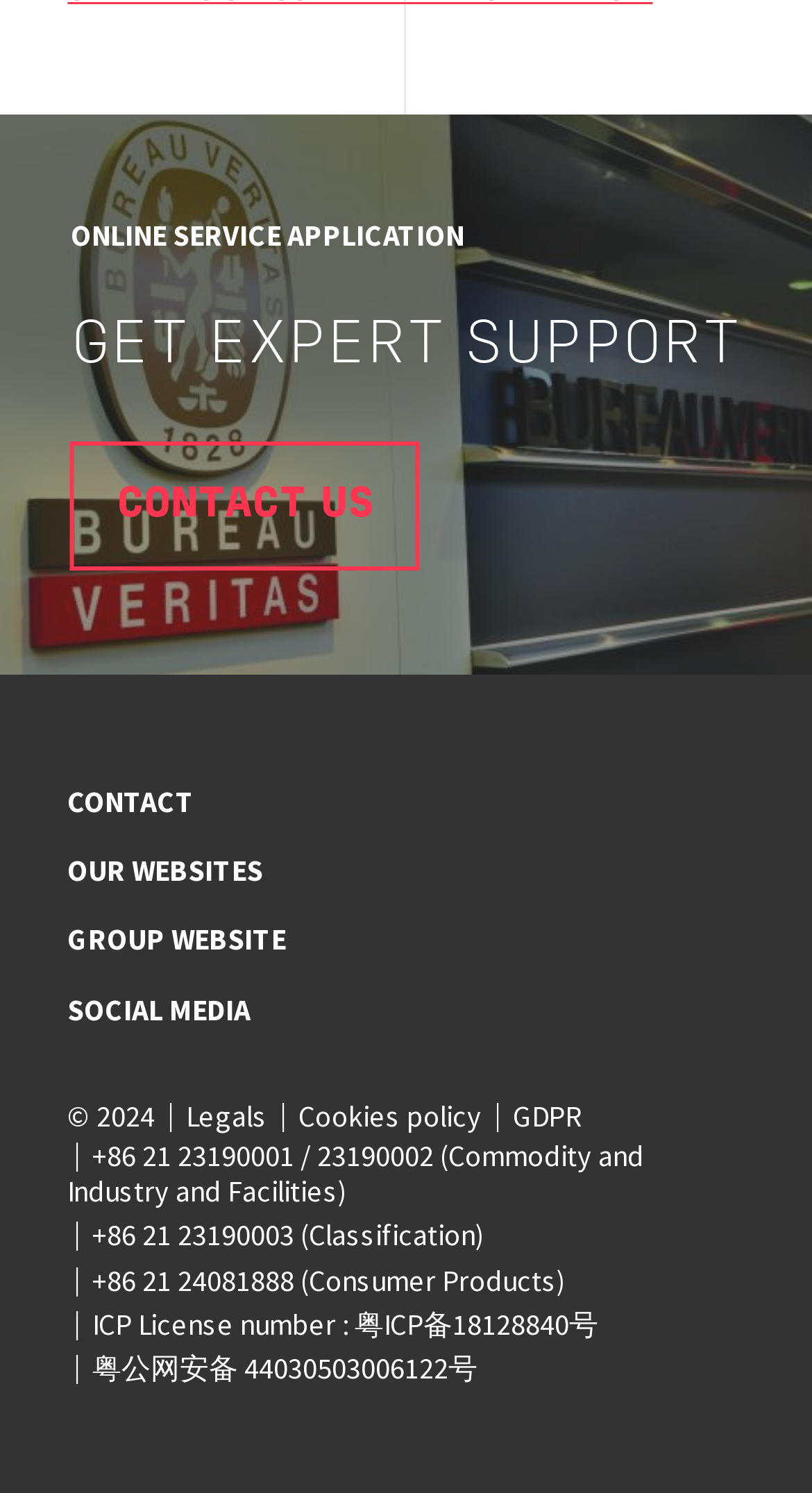Identify the bounding box coordinates for the region of the element that should be clicked to carry out the instruction: "Visit our group website". The bounding box coordinates should be four float numbers between 0 and 1, i.e., [left, top, right, bottom].

[0.083, 0.617, 0.353, 0.642]